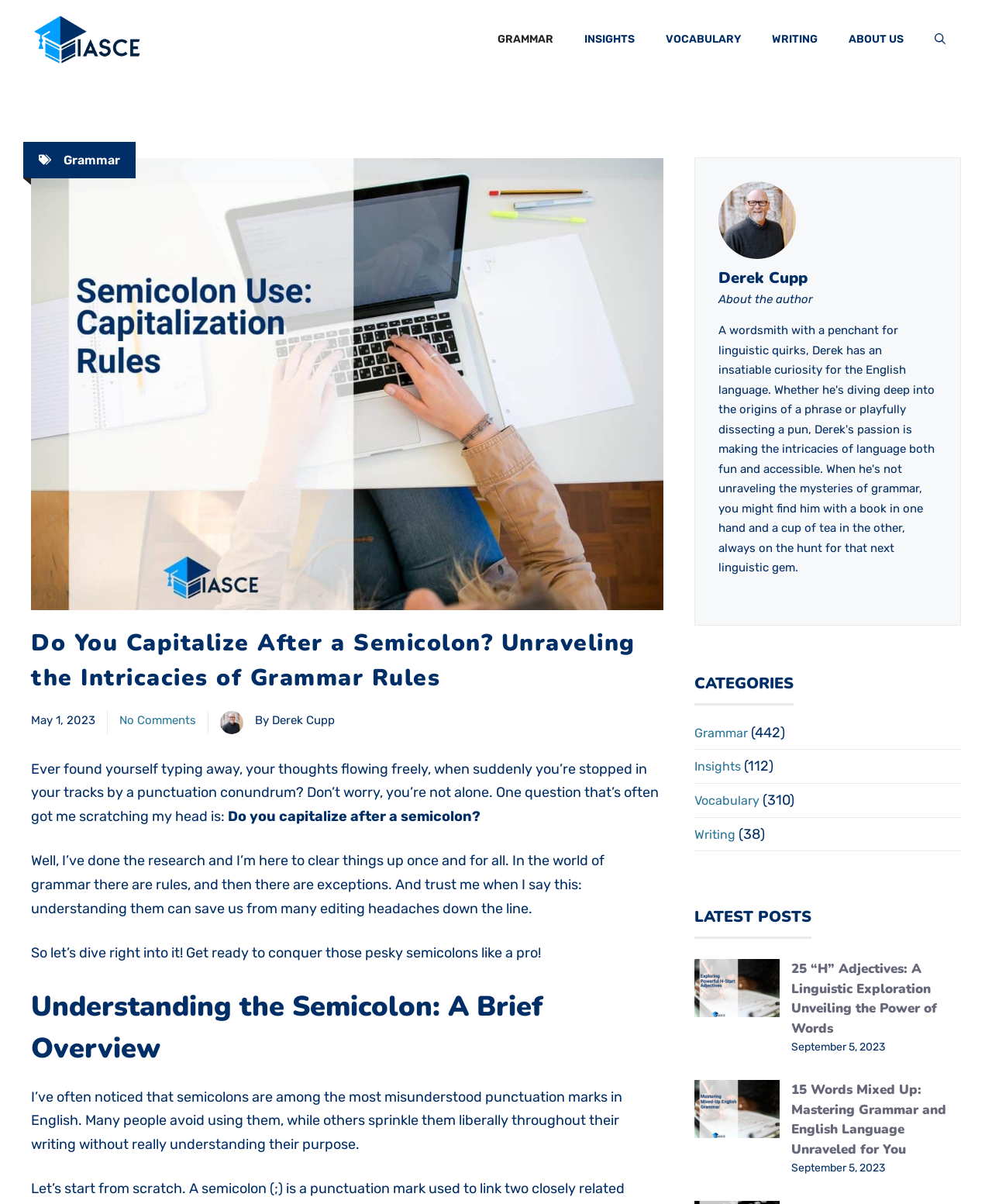Determine the main headline of the webpage and provide its text.

Do You Capitalize After a Semicolon? Unraveling the Intricacies of Grammar Rules